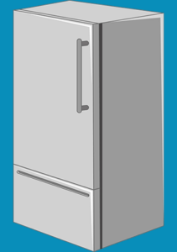Respond to the question below with a single word or phrase:
What is the background color of the image?

Vibrant blue